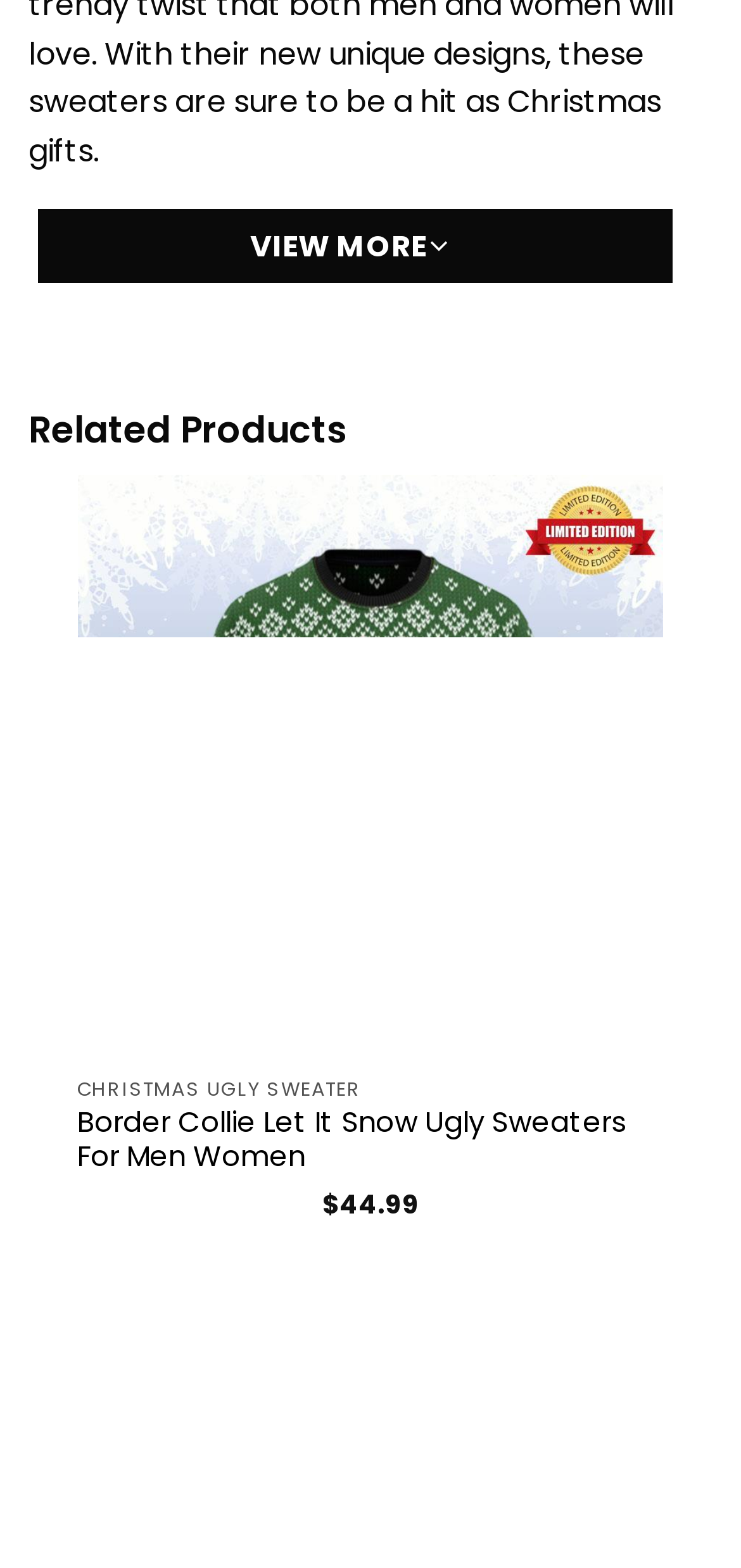Bounding box coordinates should be provided in the format (top-left x, top-left y, bottom-right x, bottom-right y) with all values between 0 and 1. Identify the bounding box for this UI element: Animal Ugly Sweater

[0.3, 0.934, 0.715, 0.962]